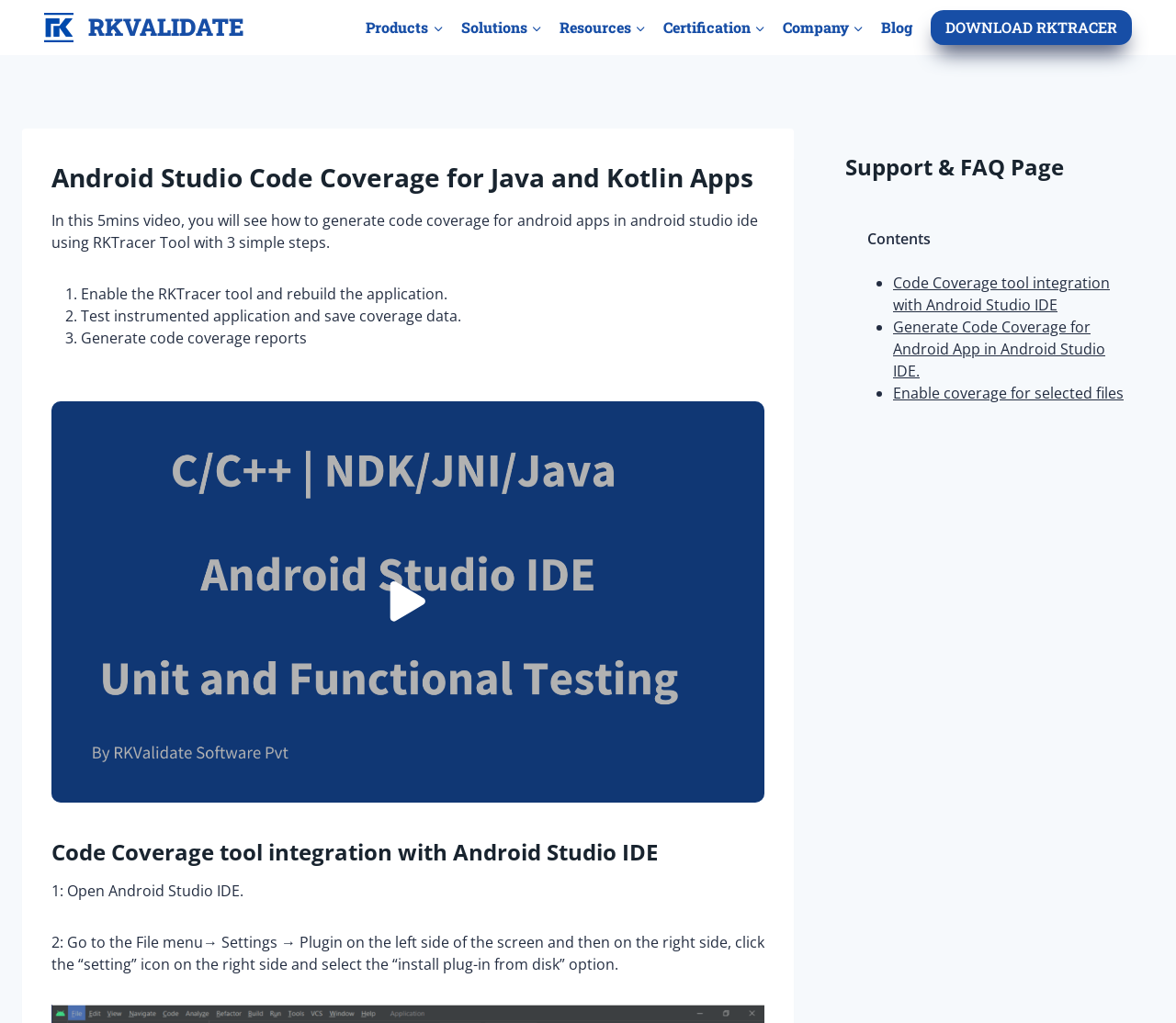Determine the bounding box coordinates of the clickable region to execute the instruction: "Visit the Support & FAQ Page". The coordinates should be four float numbers between 0 and 1, denoted as [left, top, right, bottom].

[0.719, 0.148, 0.905, 0.178]